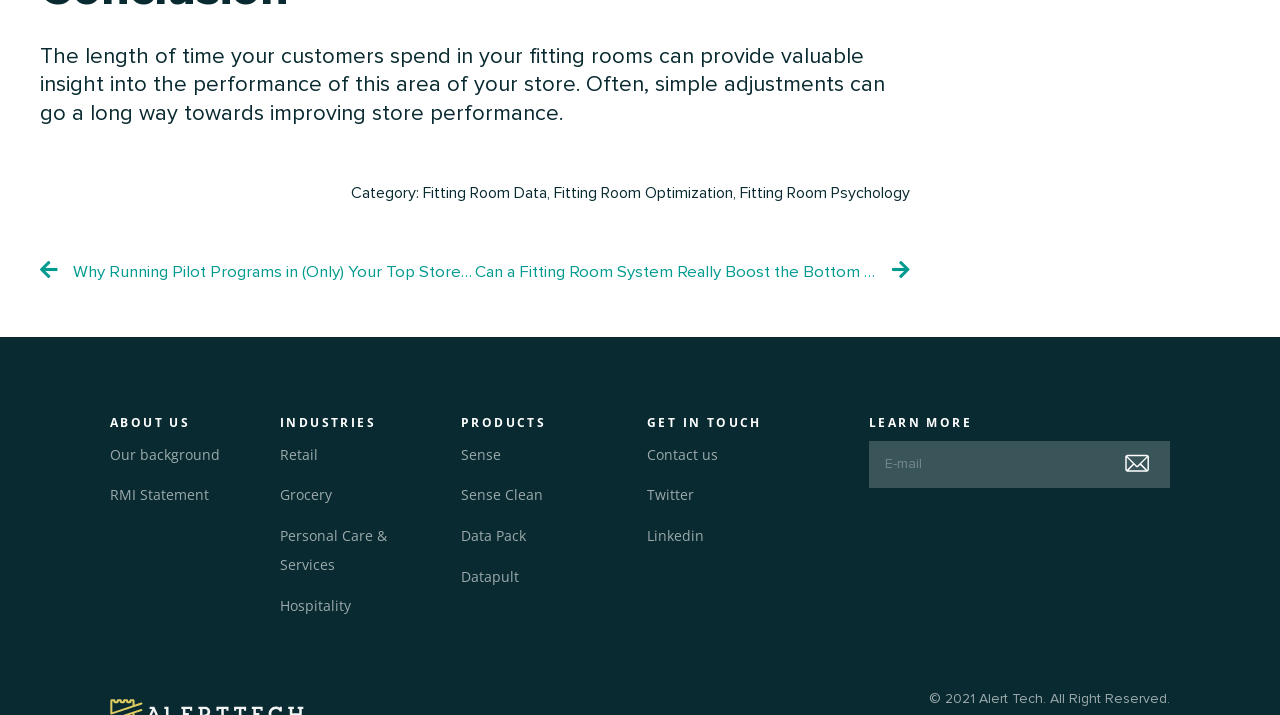Locate the bounding box coordinates of the element's region that should be clicked to carry out the following instruction: "Click on Contact us". The coordinates need to be four float numbers between 0 and 1, i.e., [left, top, right, bottom].

[0.505, 0.616, 0.561, 0.657]